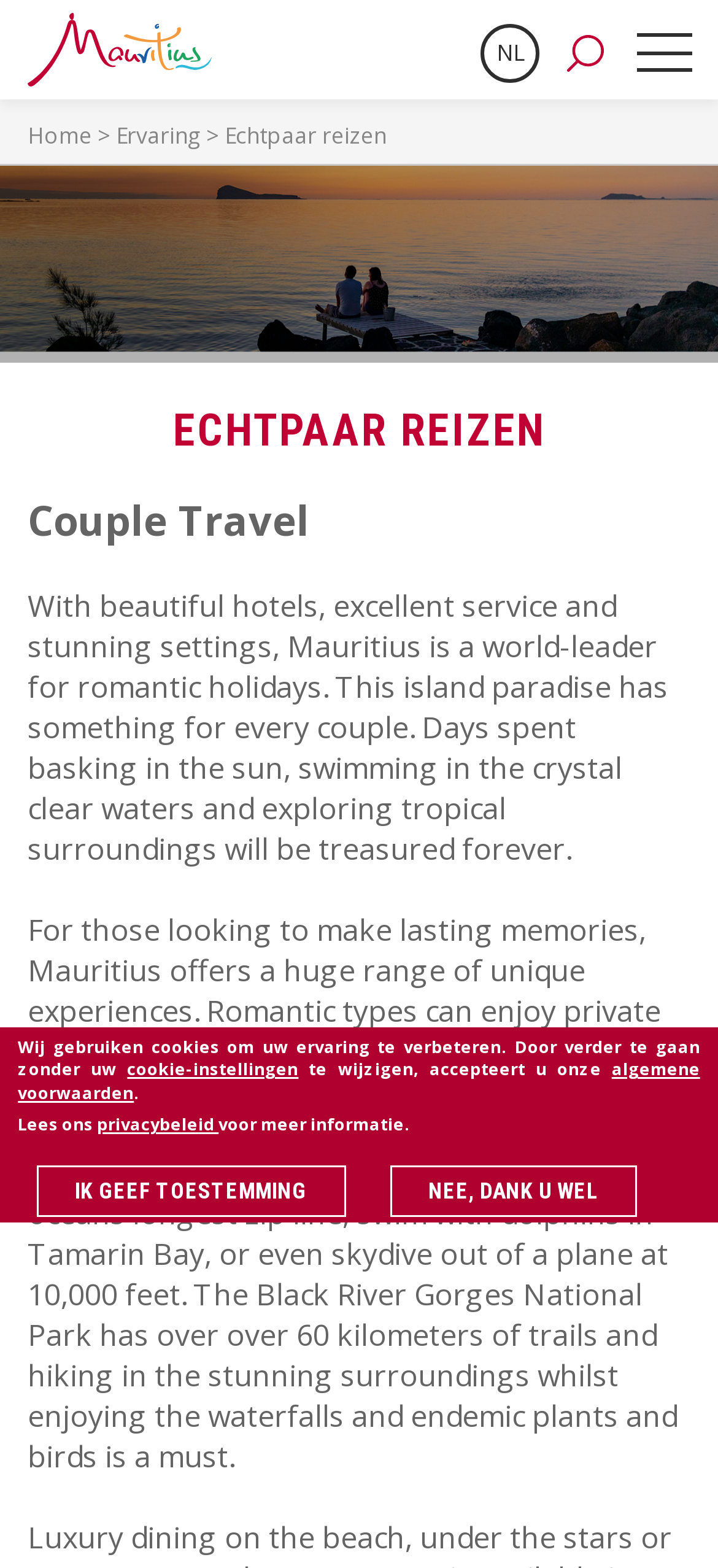What is the purpose of the buttons 'NL' and ''?
Please provide a comprehensive answer based on the visual information in the image.

The buttons 'NL' and '' are likely used for language selection, as they are placed next to each other and have similar designs, suggesting that they are related to language options.